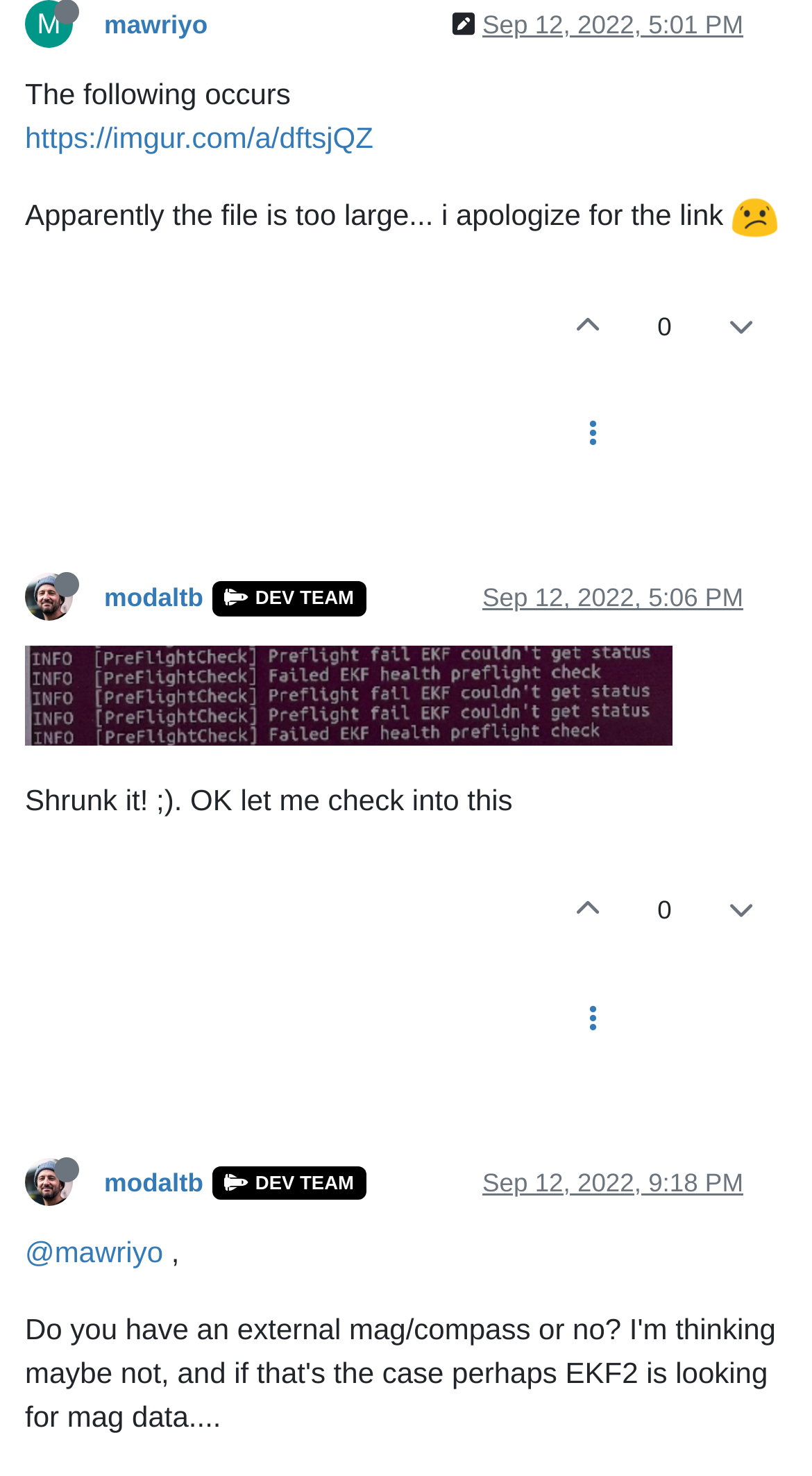Please find the bounding box coordinates of the clickable region needed to complete the following instruction: "Click on the Offline link". The bounding box coordinates must consist of four float numbers between 0 and 1, i.e., [left, top, right, bottom].

[0.067, 0.0, 0.097, 0.017]